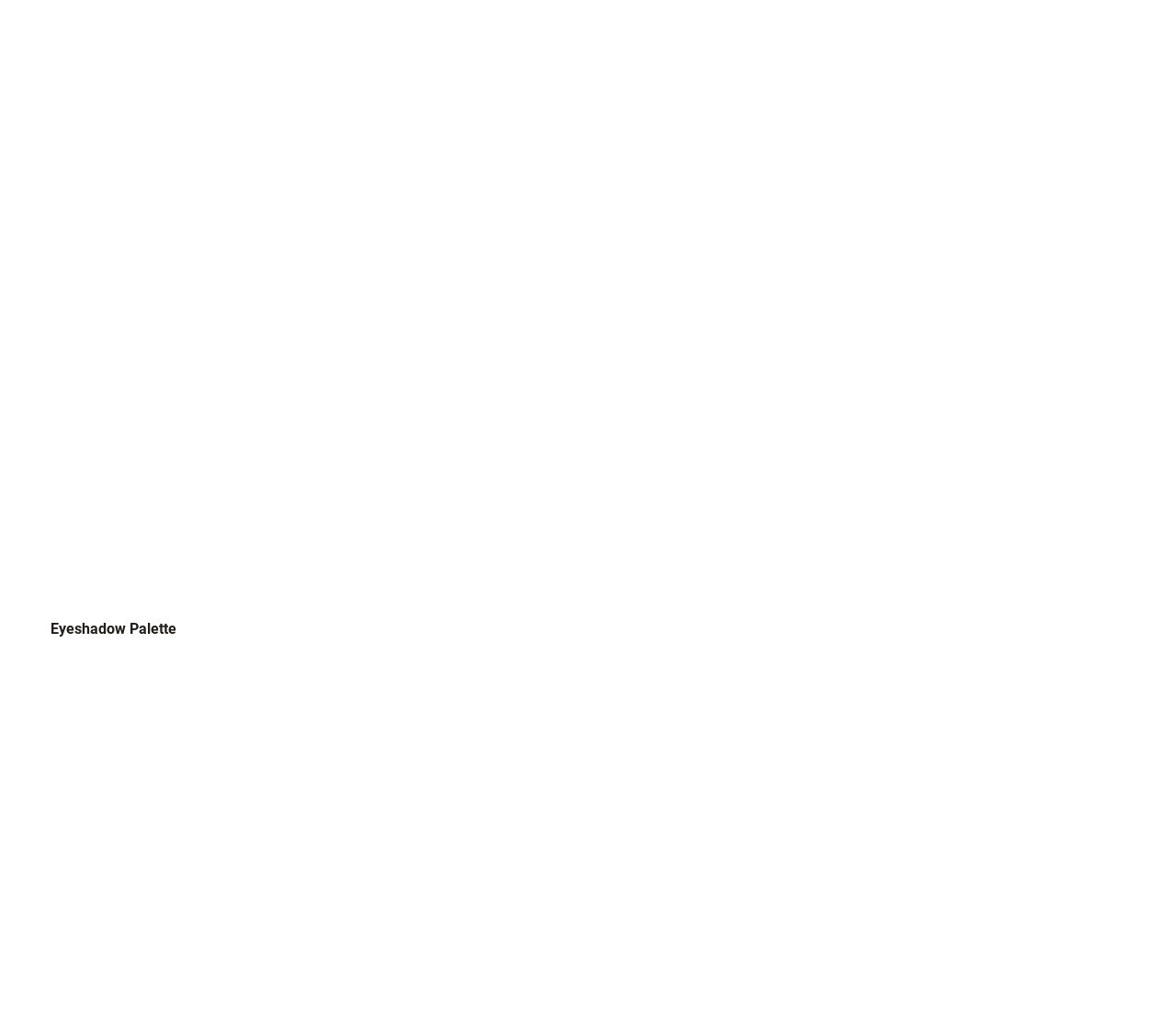Determine the bounding box coordinates for the region that must be clicked to execute the following instruction: "Read more about Eyeshadow Palette".

[0.484, 0.555, 0.516, 0.592]